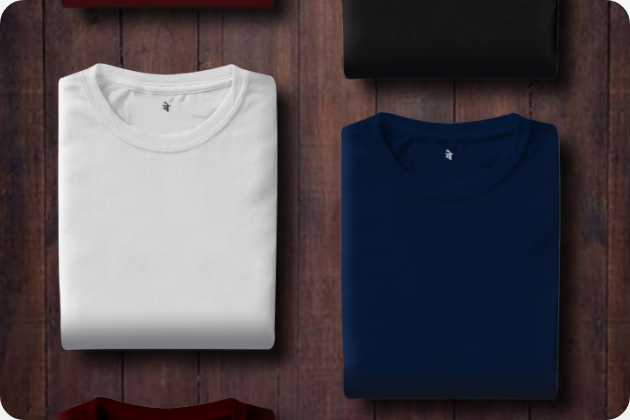Please examine the image and provide a detailed answer to the question: How many colors of t-shirts are mentioned in the image?

The image showcases a variety of colors, including white, navy blue, maroon, and black. These colors are presented through the different t-shirts arranged in the image, providing a sense of choice for potential buyers.